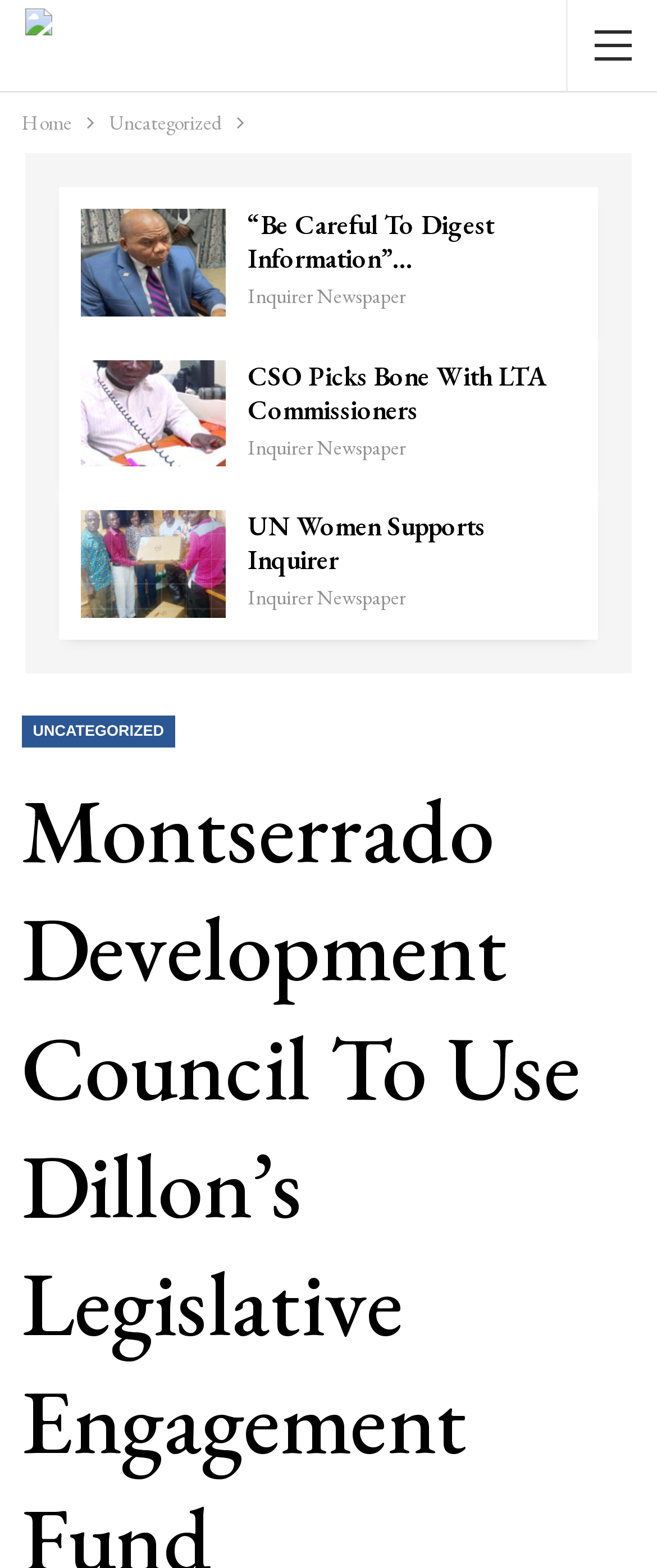Is there a breadcrumb navigation?
Answer with a single word or short phrase according to what you see in the image.

Yes